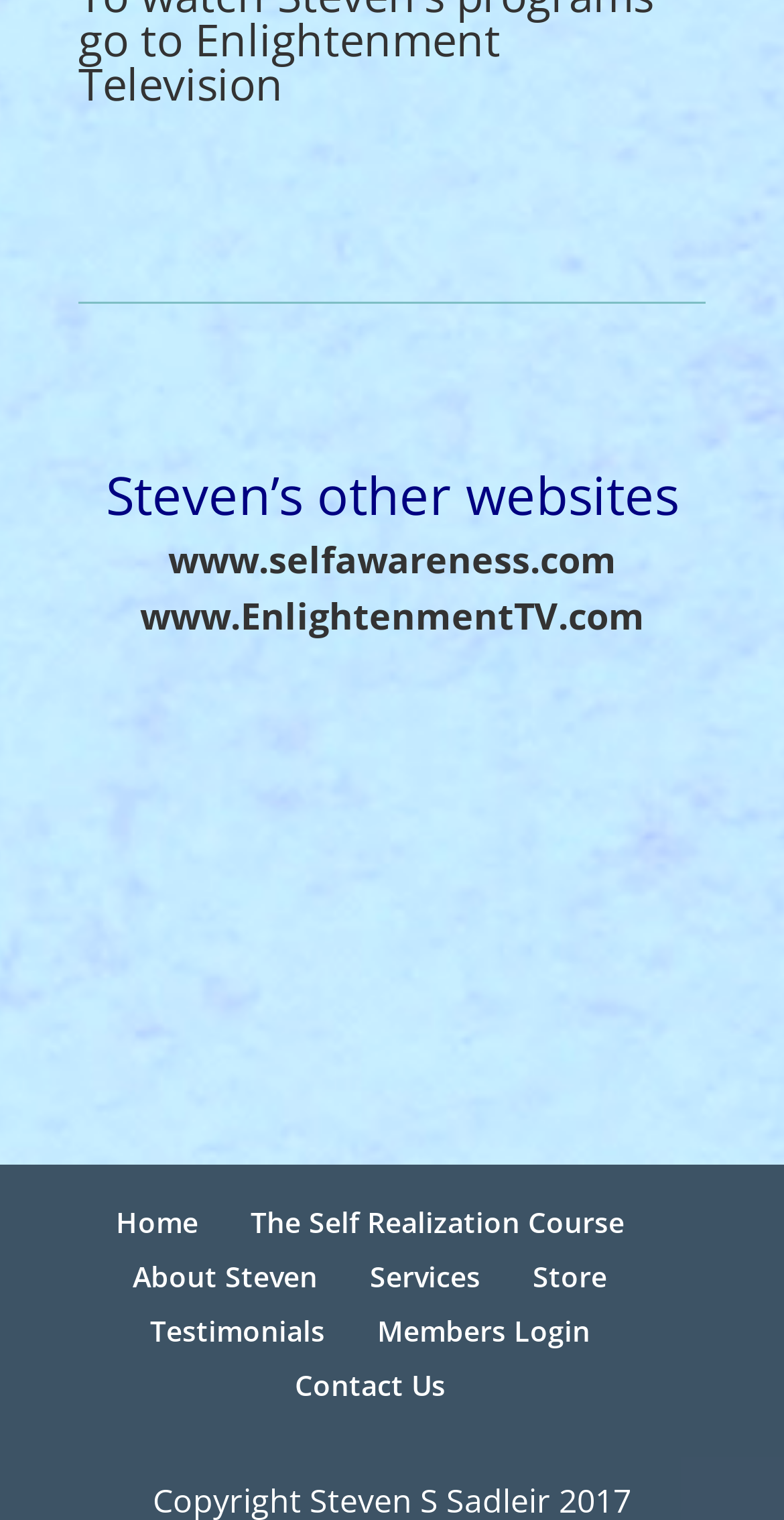Find and indicate the bounding box coordinates of the region you should select to follow the given instruction: "go to Home".

[0.147, 0.791, 0.253, 0.816]